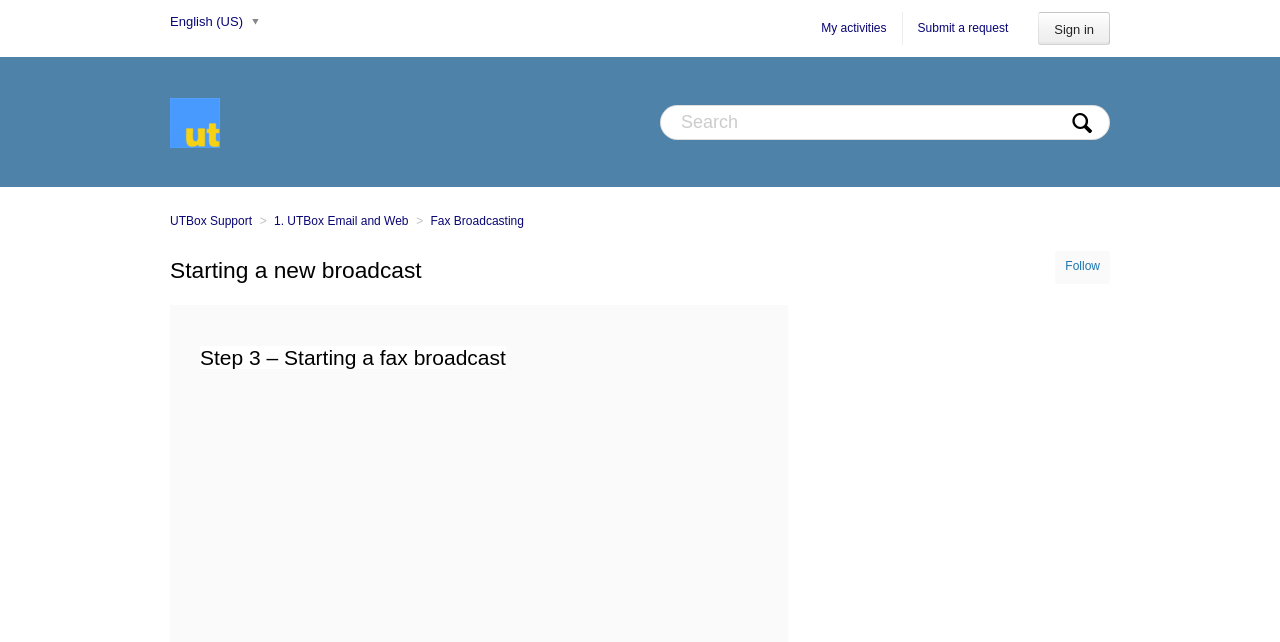What is the purpose of the search box?
Using the image, give a concise answer in the form of a single word or short phrase.

Search